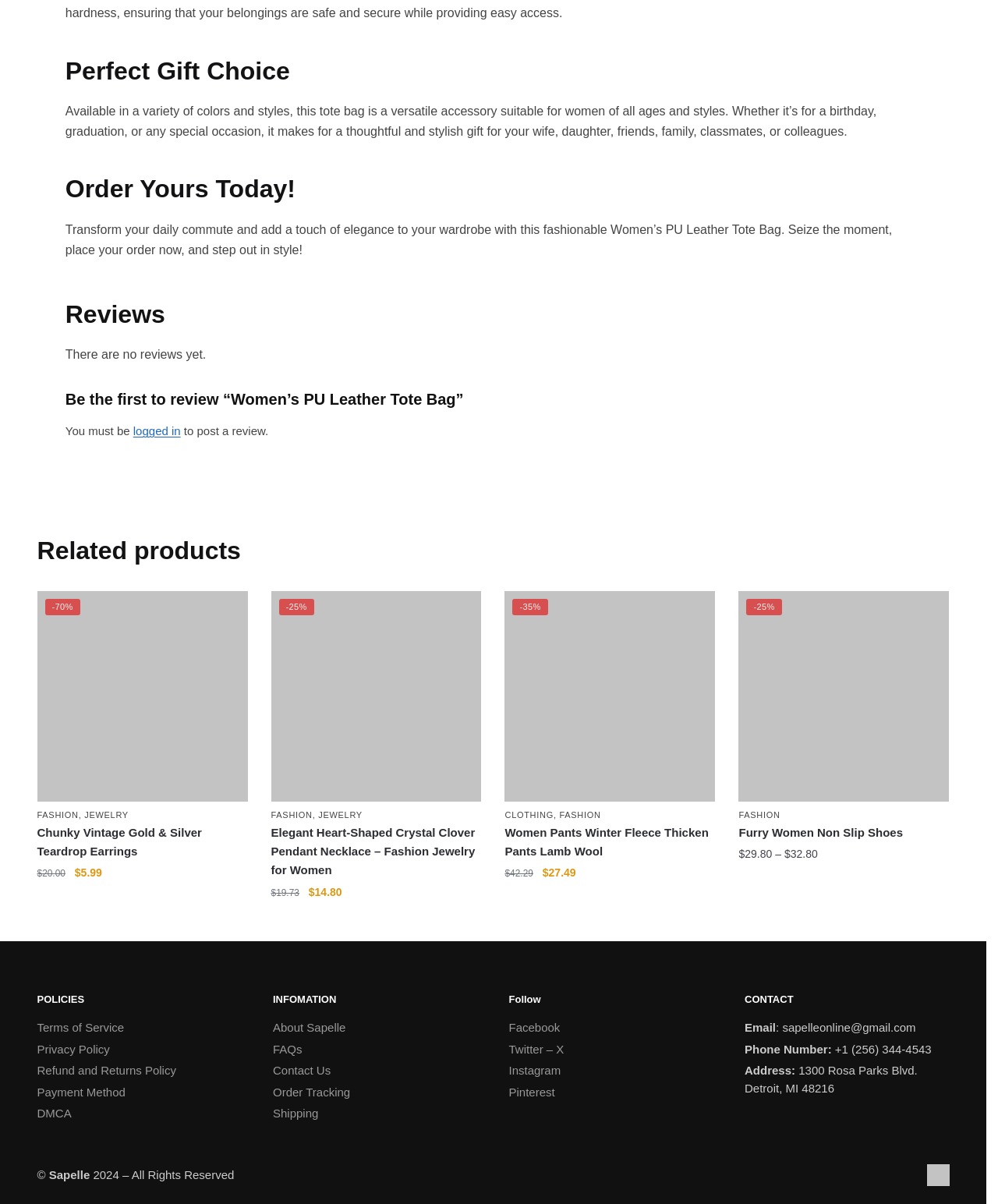Respond to the question below with a single word or phrase:
What is the purpose of the 'Select options' links?

To choose product variants